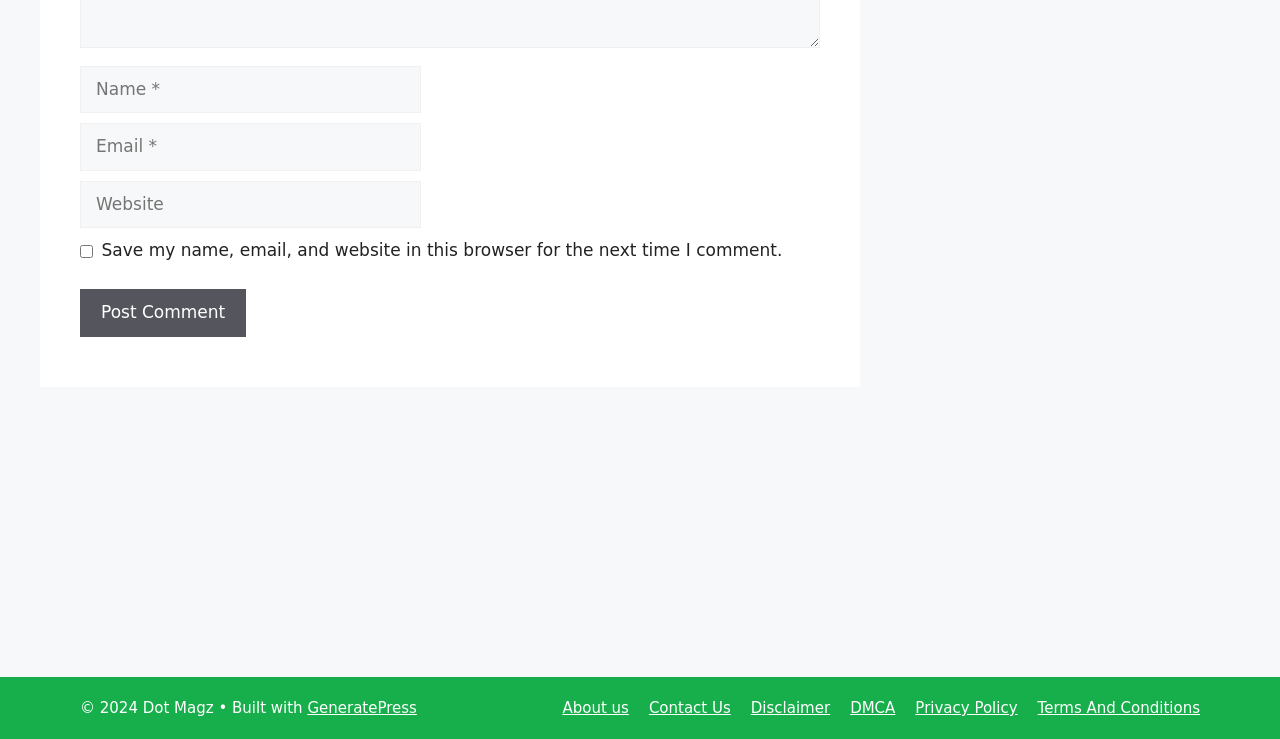Provide a single word or phrase answer to the question: 
What is the theme of the links in the footer?

About the website